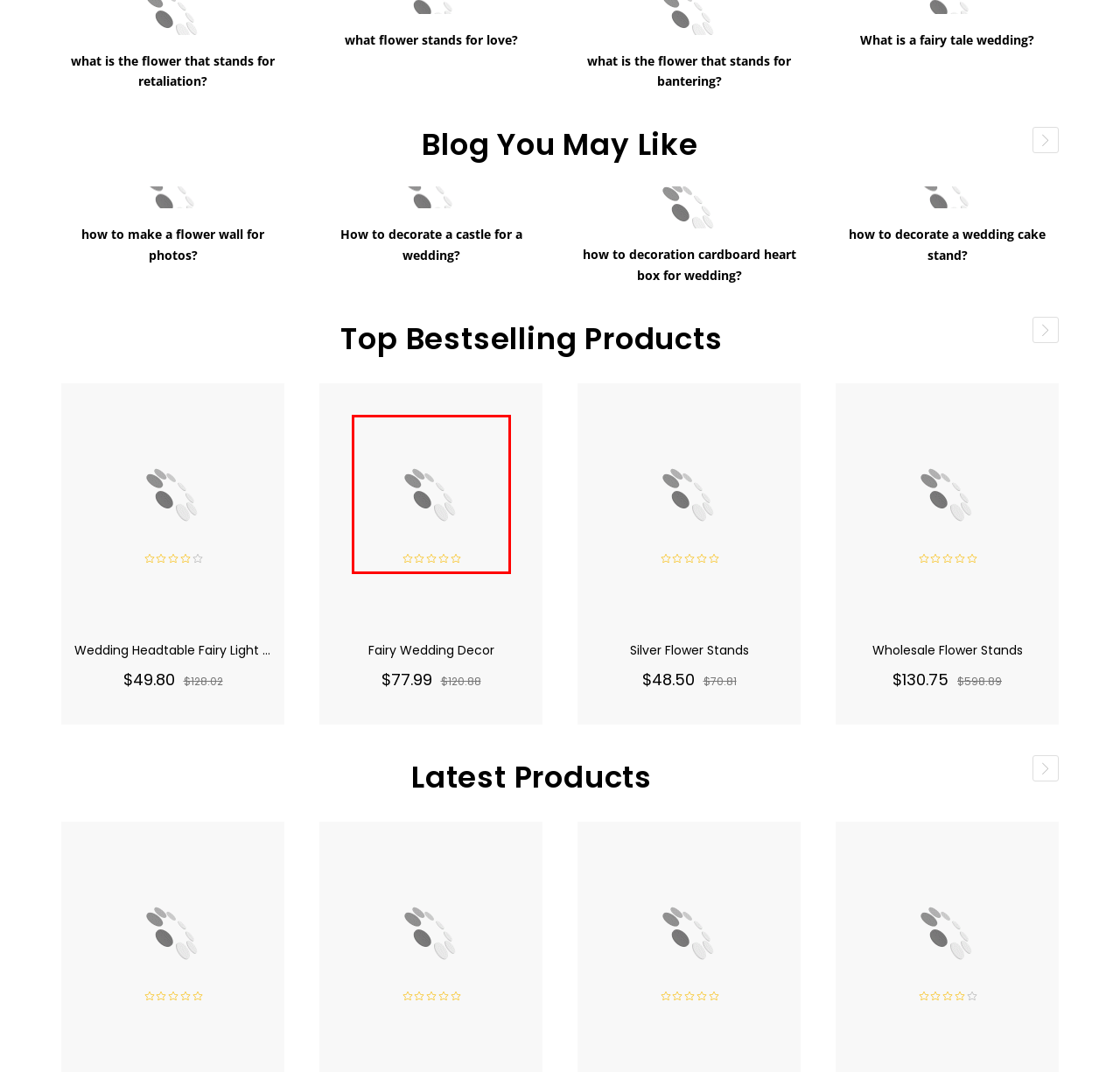You are given a screenshot of a webpage with a red bounding box around an element. Choose the most fitting webpage description for the page that appears after clicking the element within the red bounding box. Here are the candidates:
A. How to decorate a castle for a wedding?
B. how to make a flower wall for photos?
C. Silver Flower Stands
D. Wholesale Flower Stands
E. how to decorate a wedding cake stand?
F. Fairy Wedding Decor
G. Wedding Headtable Fairy Light Backdrop
H. Beige Wedding Decor

F